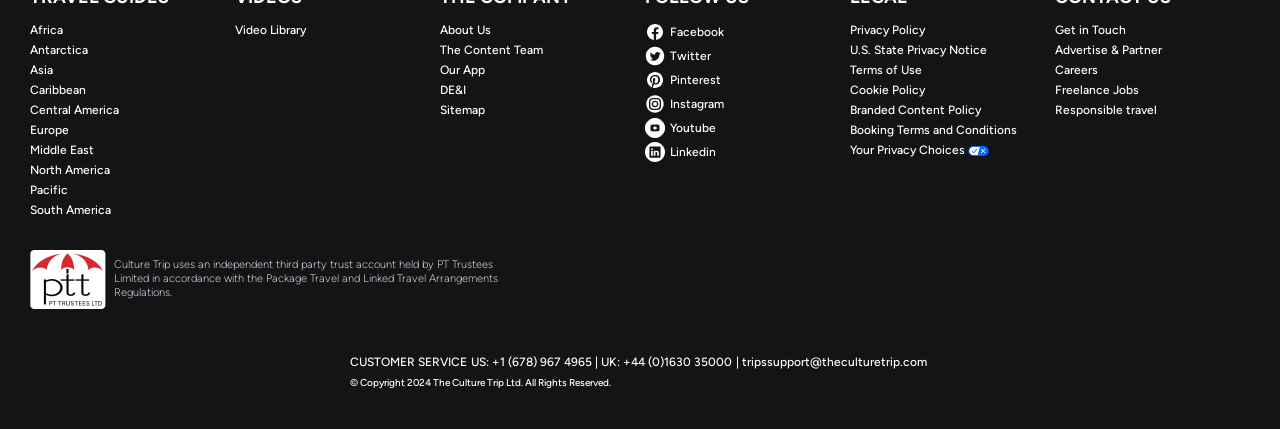Identify the bounding box of the UI element described as follows: "Freelance Jobs". Provide the coordinates as four float numbers in the range of 0 to 1 [left, top, right, bottom].

[0.824, 0.19, 0.977, 0.228]